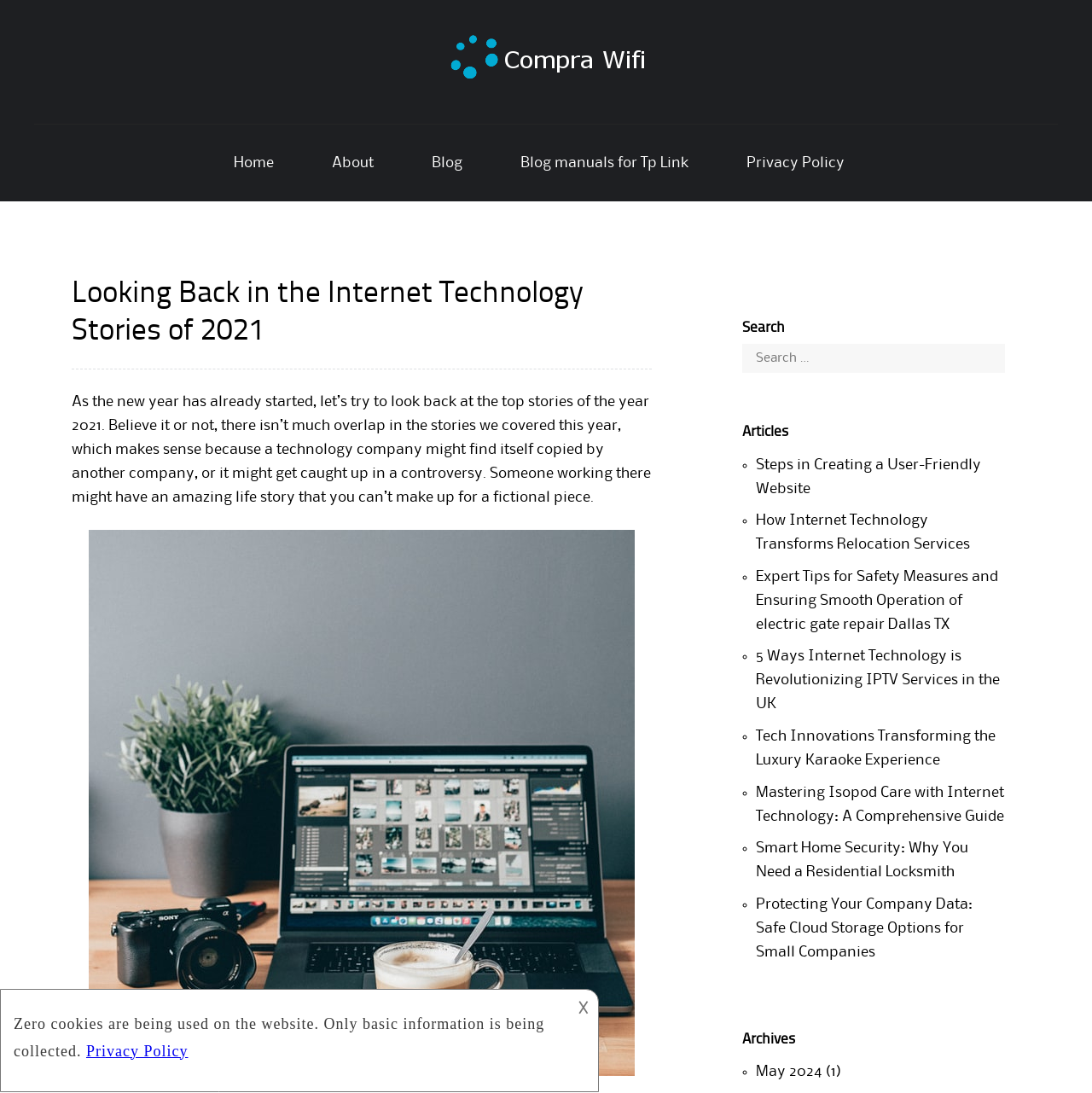Respond to the question below with a single word or phrase:
How many articles are listed on the webpage?

8